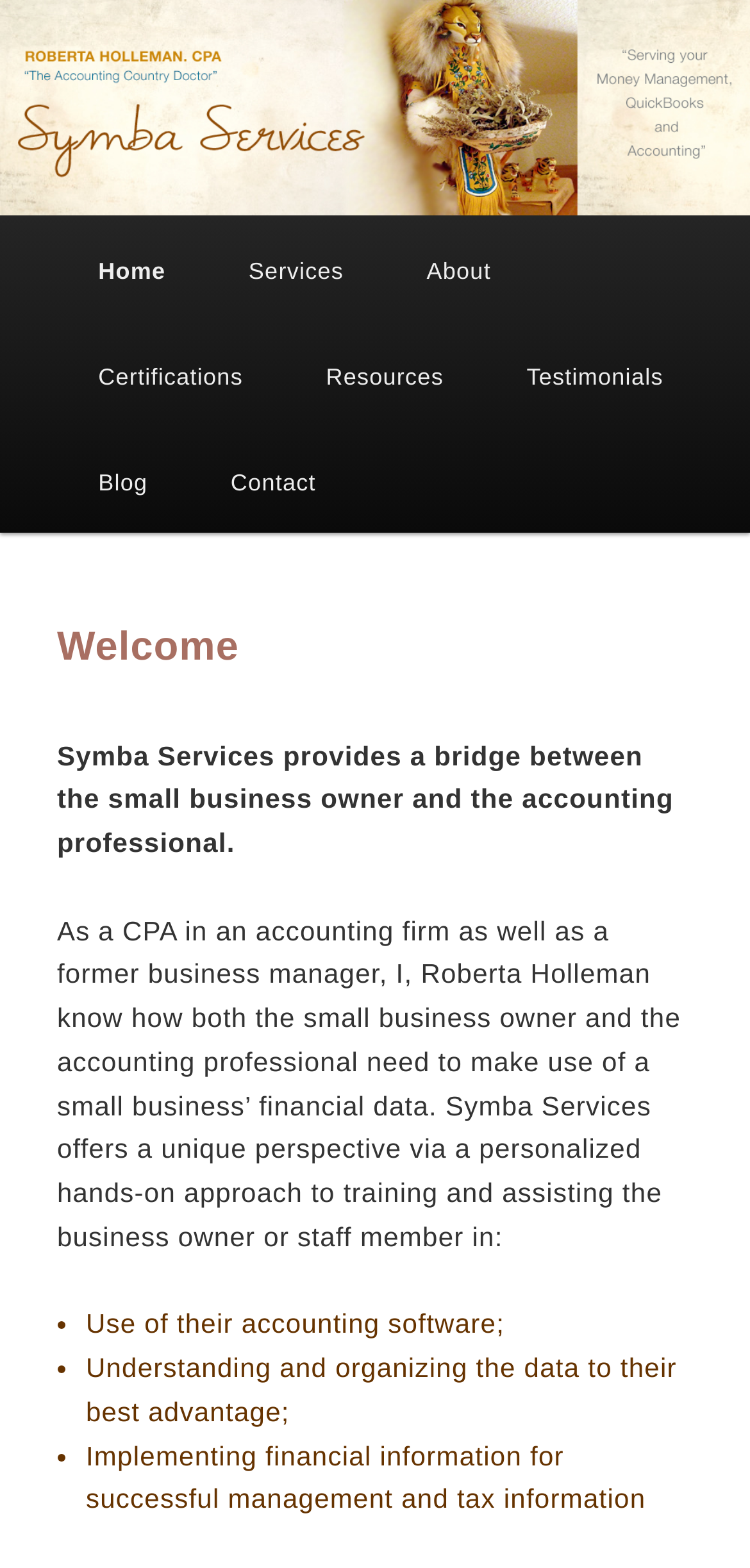Can you provide the bounding box coordinates for the element that should be clicked to implement the instruction: "Click the Services link"?

[0.252, 0.138, 0.489, 0.205]